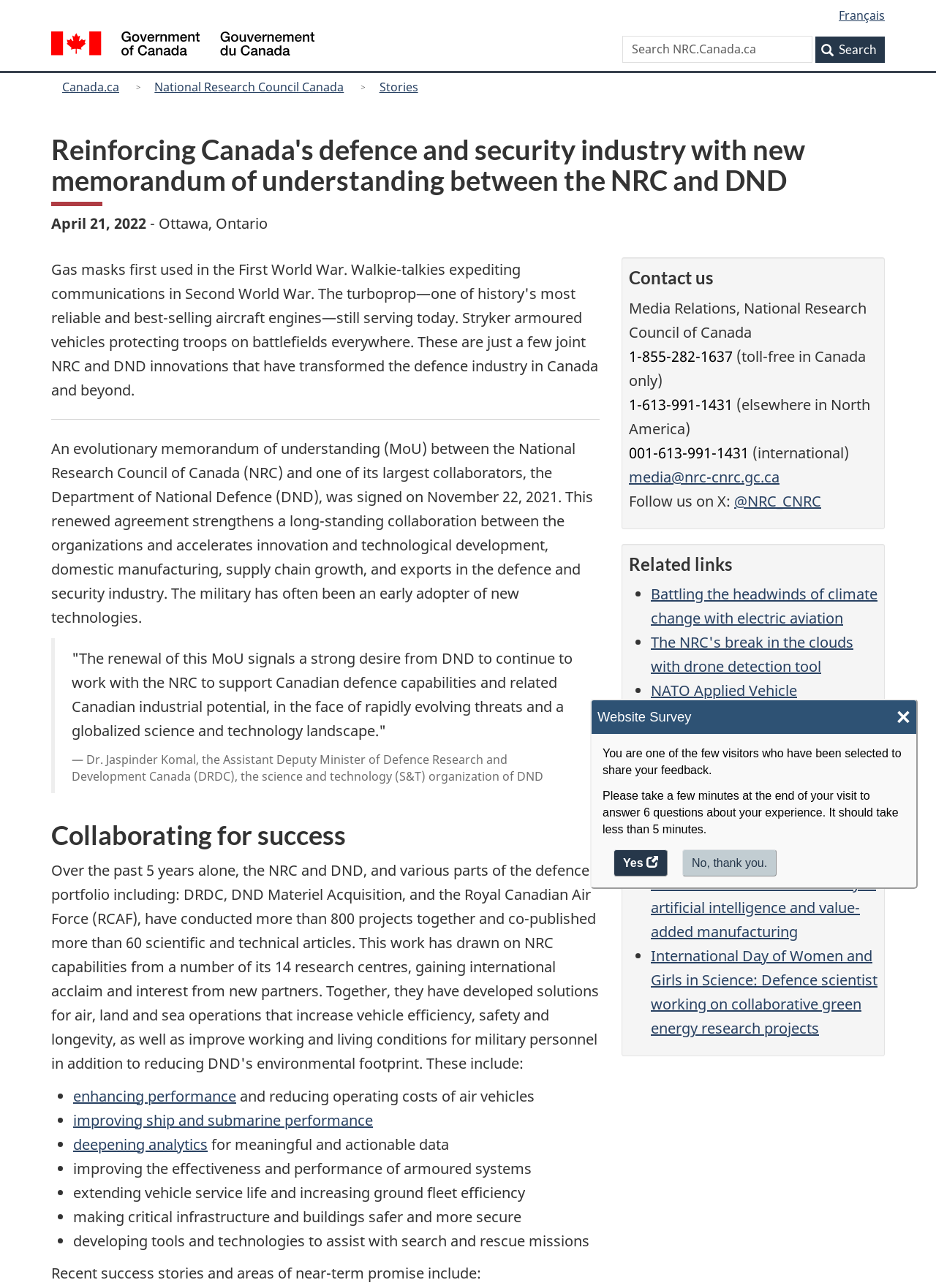Please pinpoint the bounding box coordinates for the region I should click to adhere to this instruction: "Search for something".

[0.665, 0.028, 0.868, 0.049]